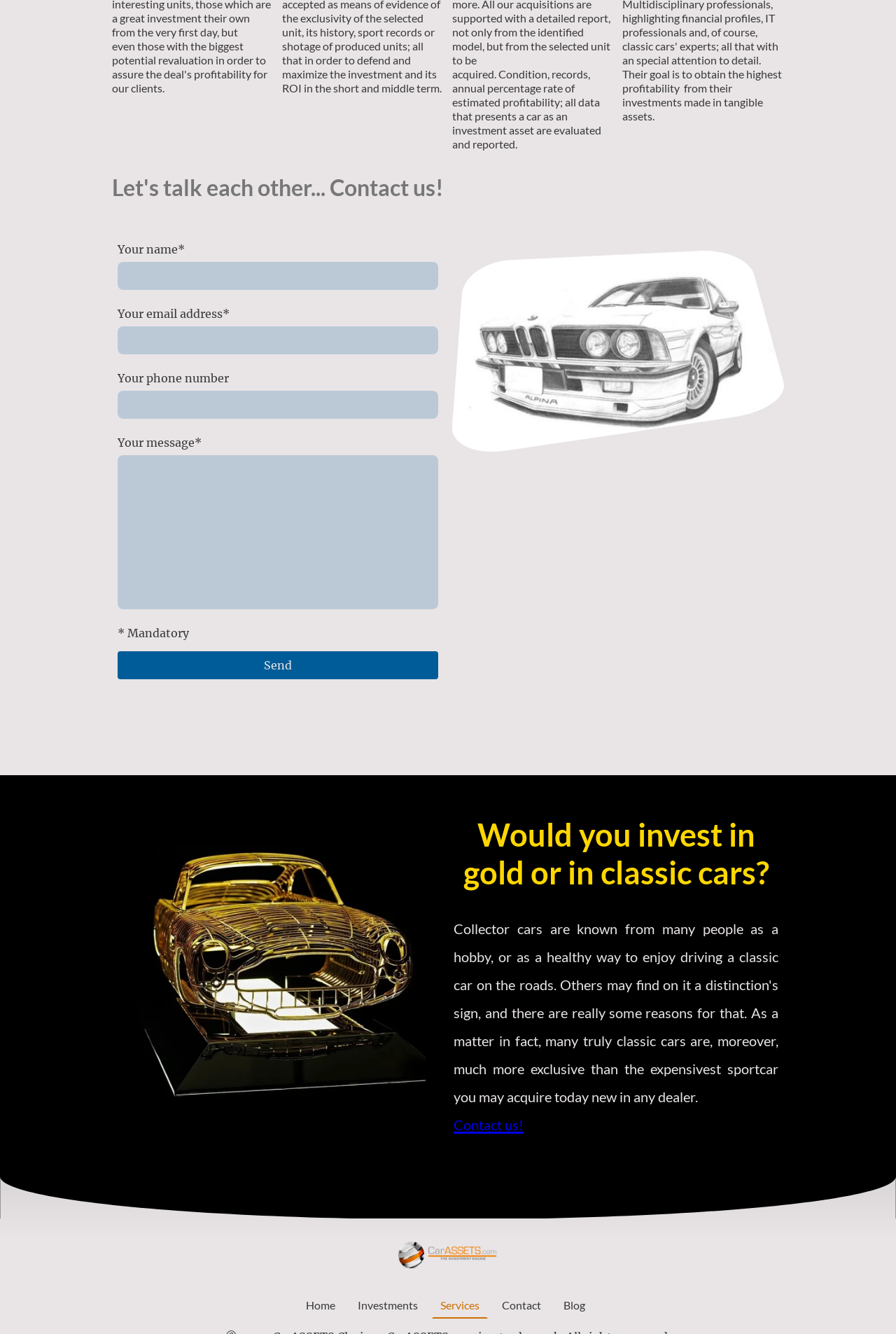Please locate the bounding box coordinates for the element that should be clicked to achieve the following instruction: "Go to CarASSETS Clasicos". Ensure the coordinates are given as four float numbers between 0 and 1, i.e., [left, top, right, bottom].

[0.444, 0.93, 0.556, 0.951]